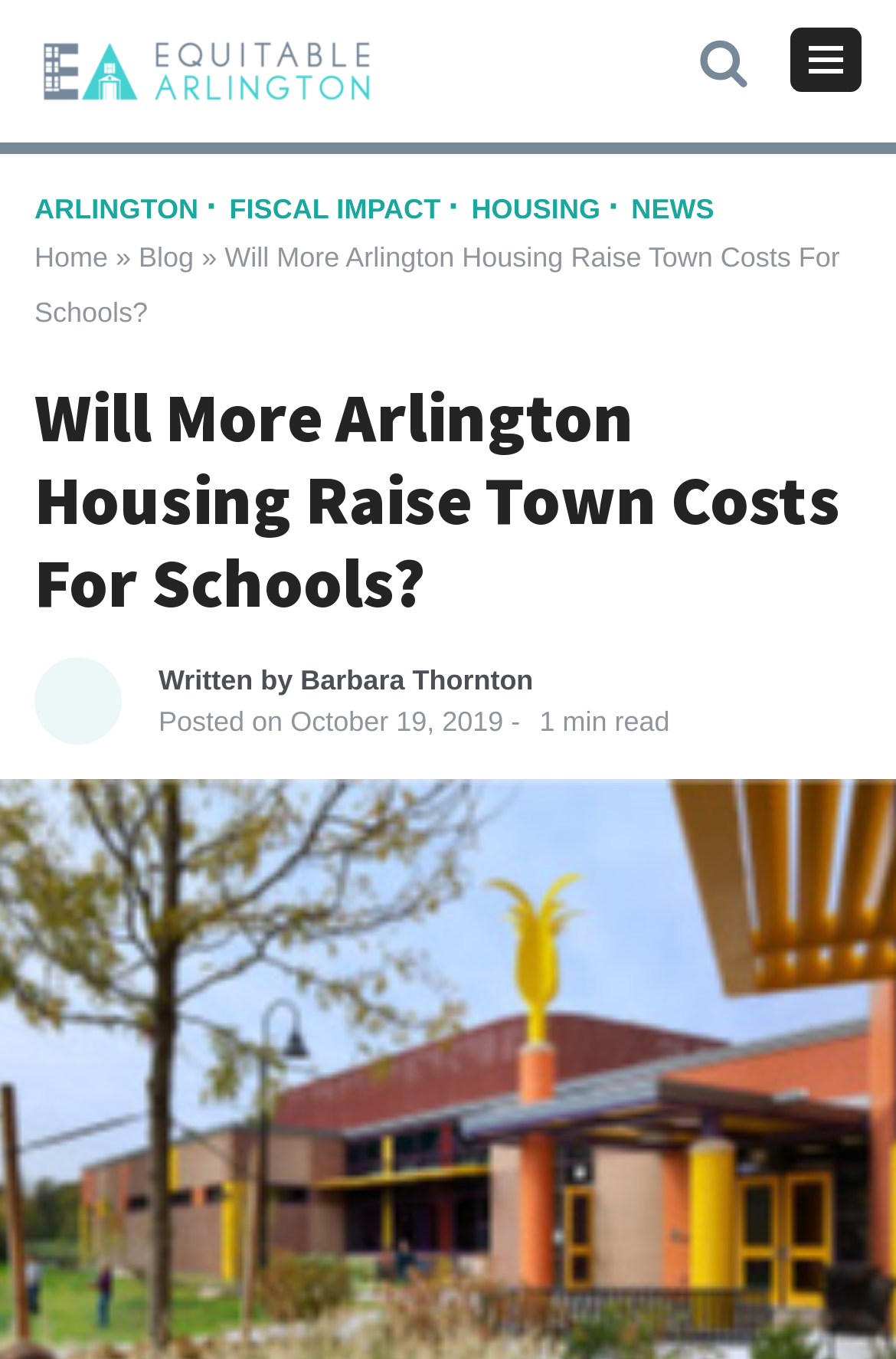Please extract the webpage's main title and generate its text content.

Will More Arlington Housing Raise Town Costs For Schools?